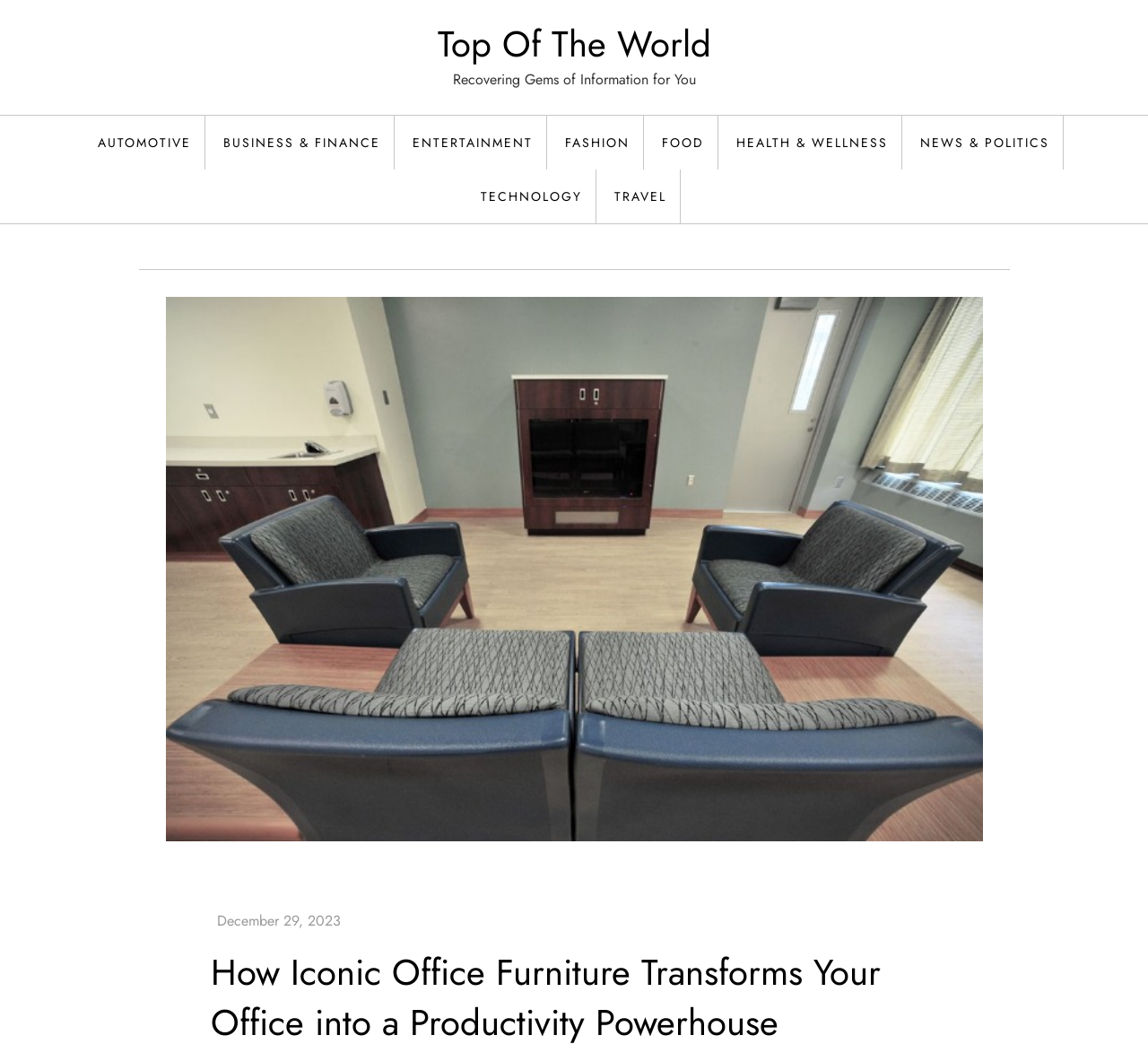Using the image as a reference, answer the following question in as much detail as possible:
What is the theme of the webpage?

Although the webpage has various categories, the theme of the webpage seems to be focused on office furniture and productivity, as suggested by the title 'How Iconic Office Furniture Transforms Your Office into a Productivity Powerhouse'.